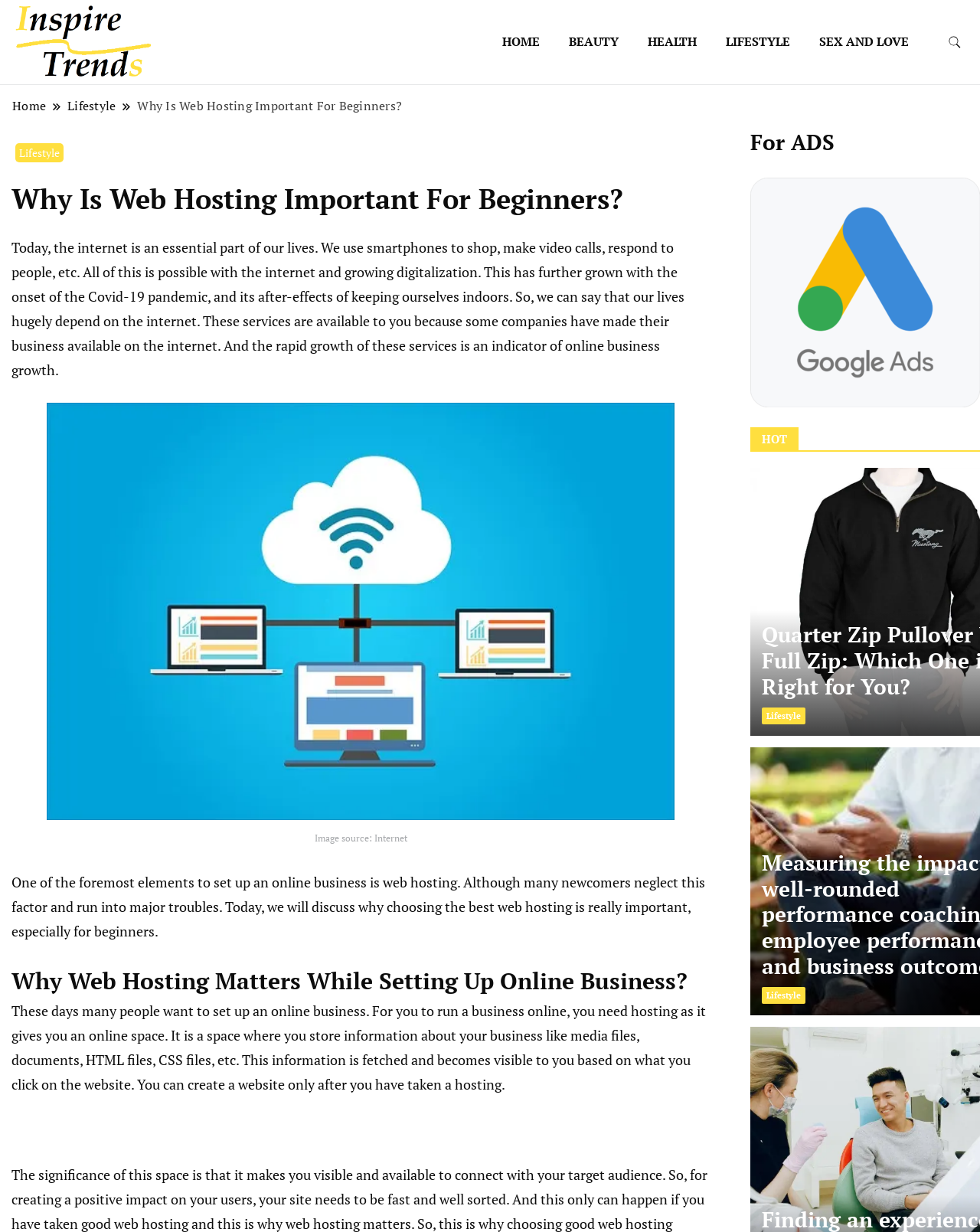What is the purpose of web hosting?
Look at the webpage screenshot and answer the question with a detailed explanation.

According to the webpage, web hosting provides an online space to store information about a business, such as media files, documents, HTML files, CSS files, etc. This information is fetched and becomes visible to users based on what they click on the website.